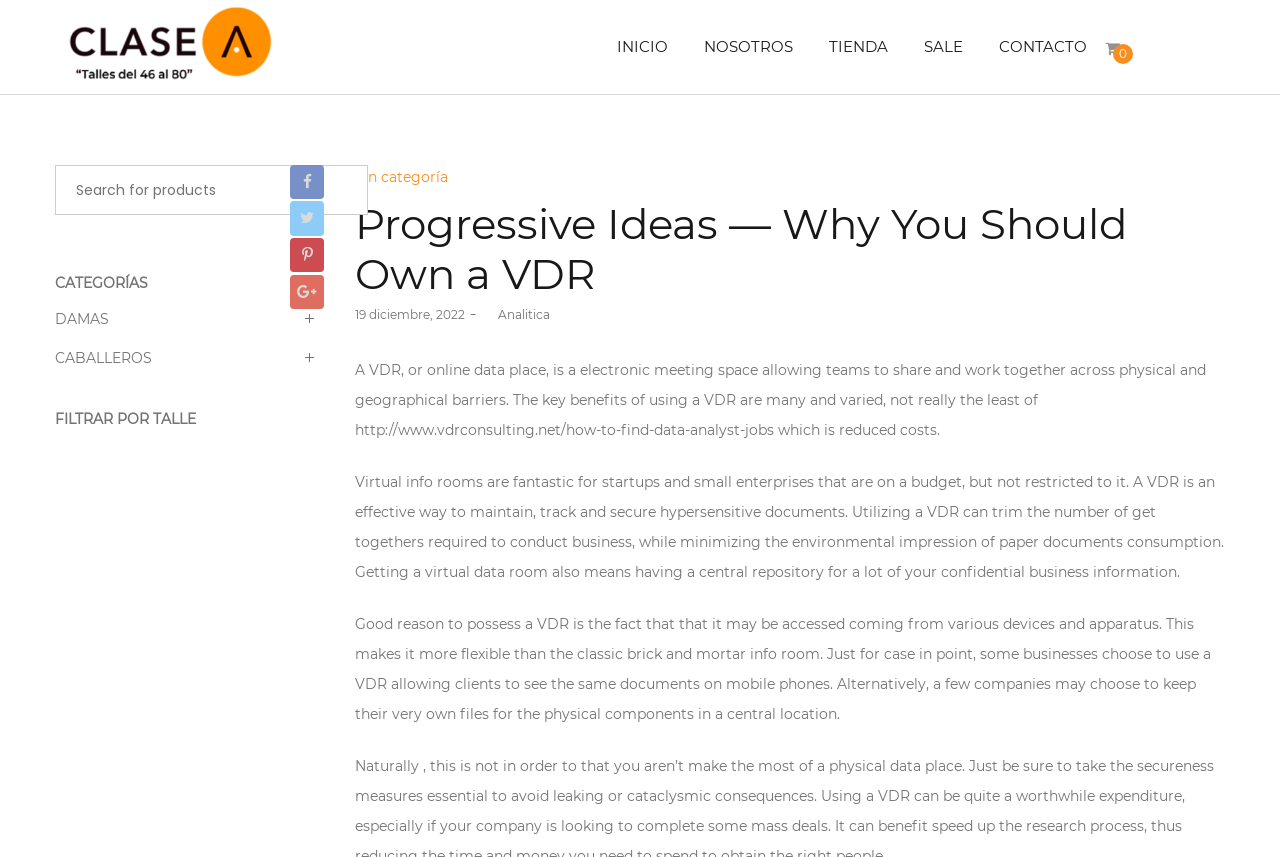Determine the bounding box coordinates for the clickable element required to fulfill the instruction: "Read the article 'Progressive Ideas — Why You Should Own a VDR'". Provide the coordinates as four float numbers between 0 and 1, i.e., [left, top, right, bottom].

[0.277, 0.232, 0.957, 0.35]